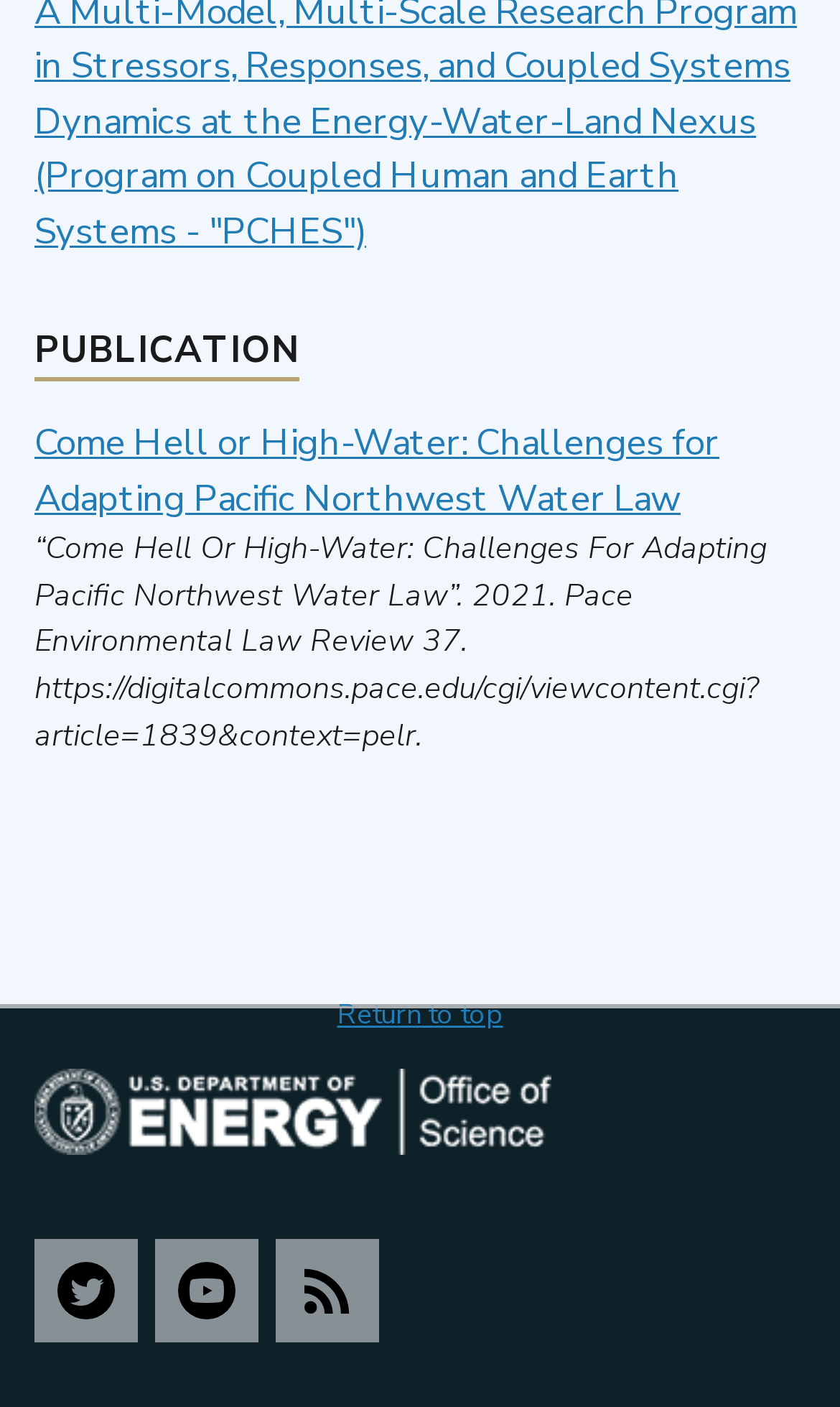Locate the bounding box of the user interface element based on this description: "RSS".

[0.328, 0.881, 0.451, 0.954]